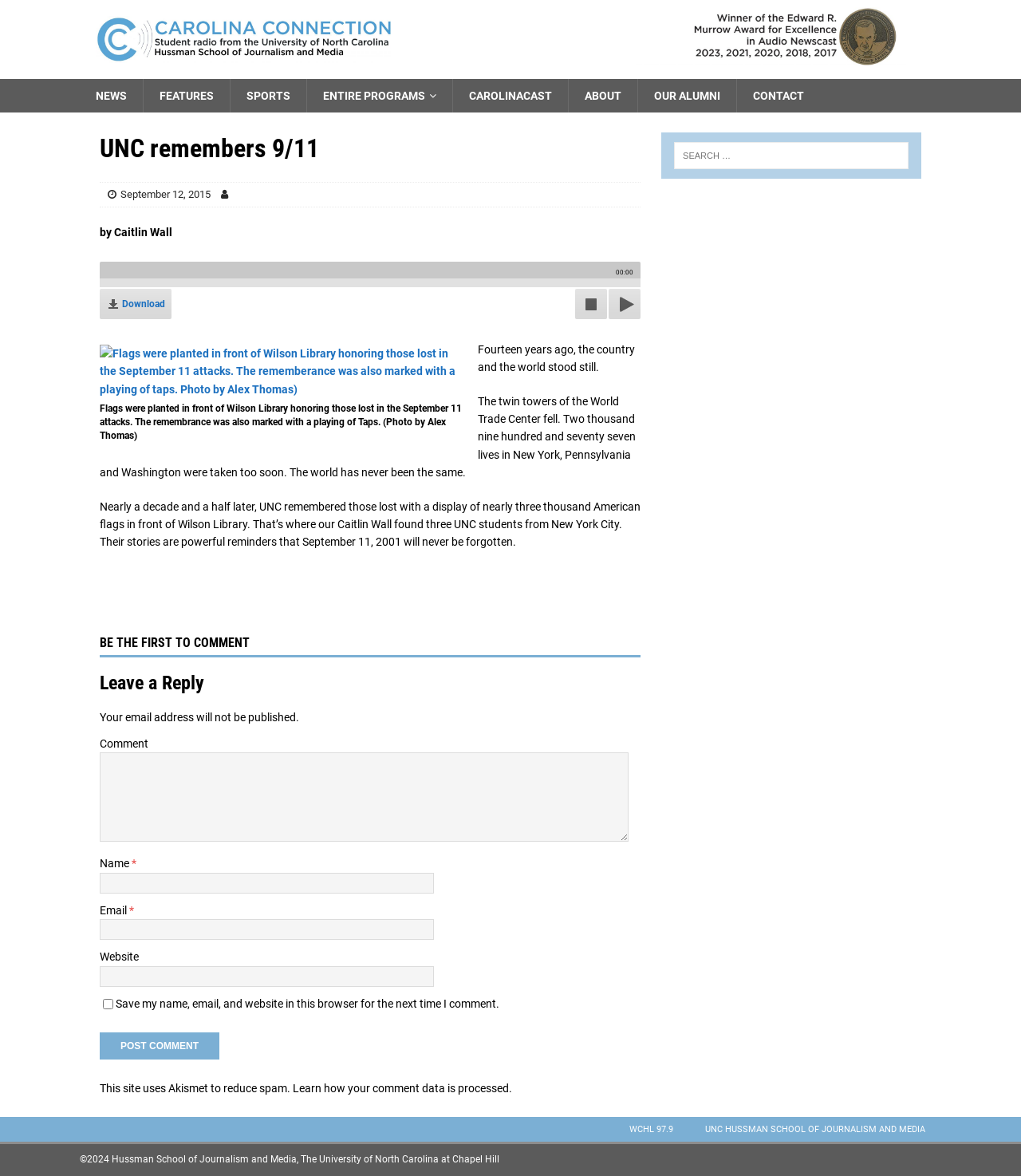What is the name of the school that owns the website?
From the screenshot, supply a one-word or short-phrase answer.

Hussman School of Journalism and Media